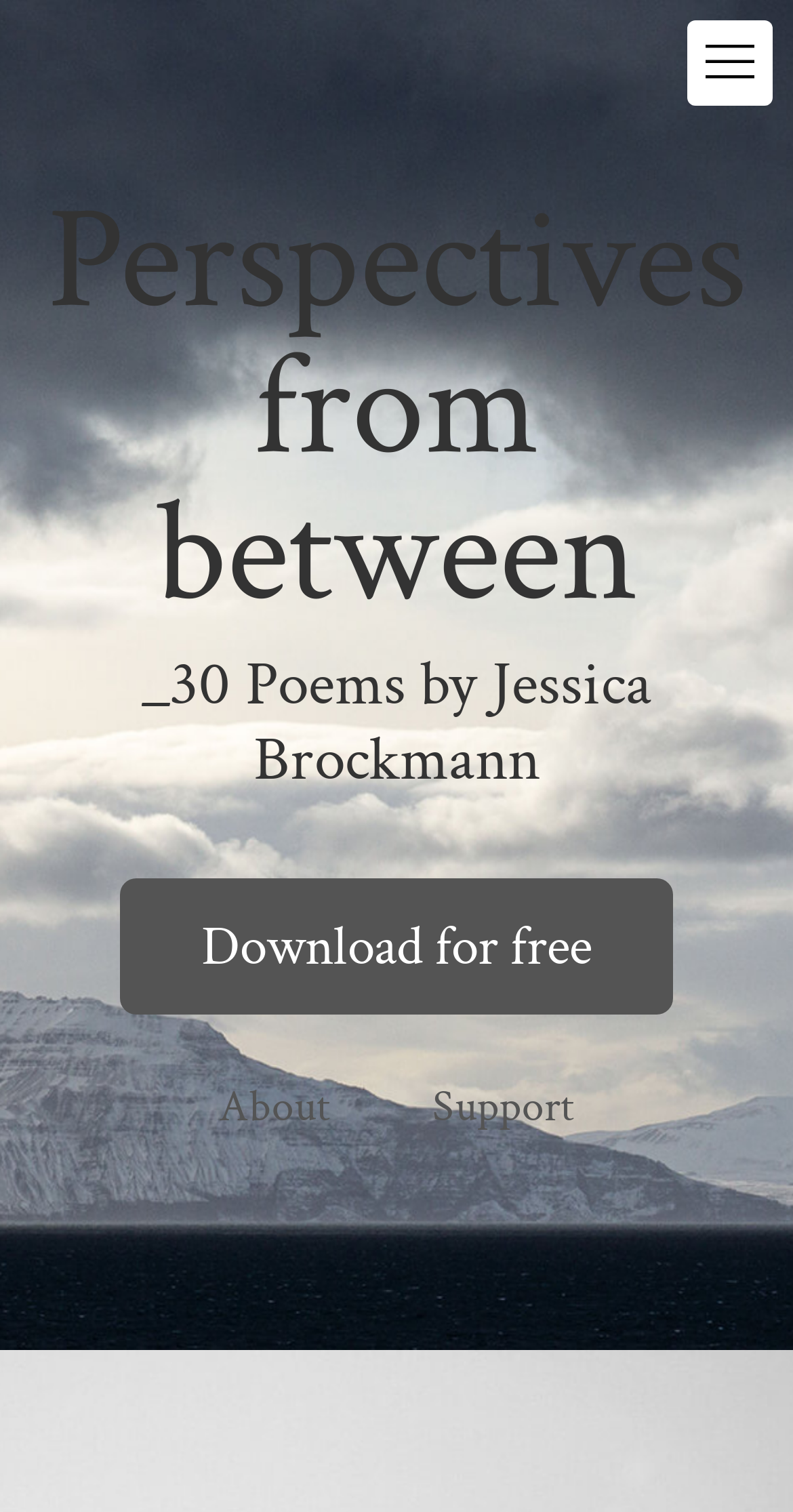Based on the image, provide a detailed and complete answer to the question: 
Who is the author of the poem collection?

The webpage clearly states that the poem collection '30 Poems by Jessica Brockmann' is written by Jessica Brockmann, indicating that she is the author of the collection.